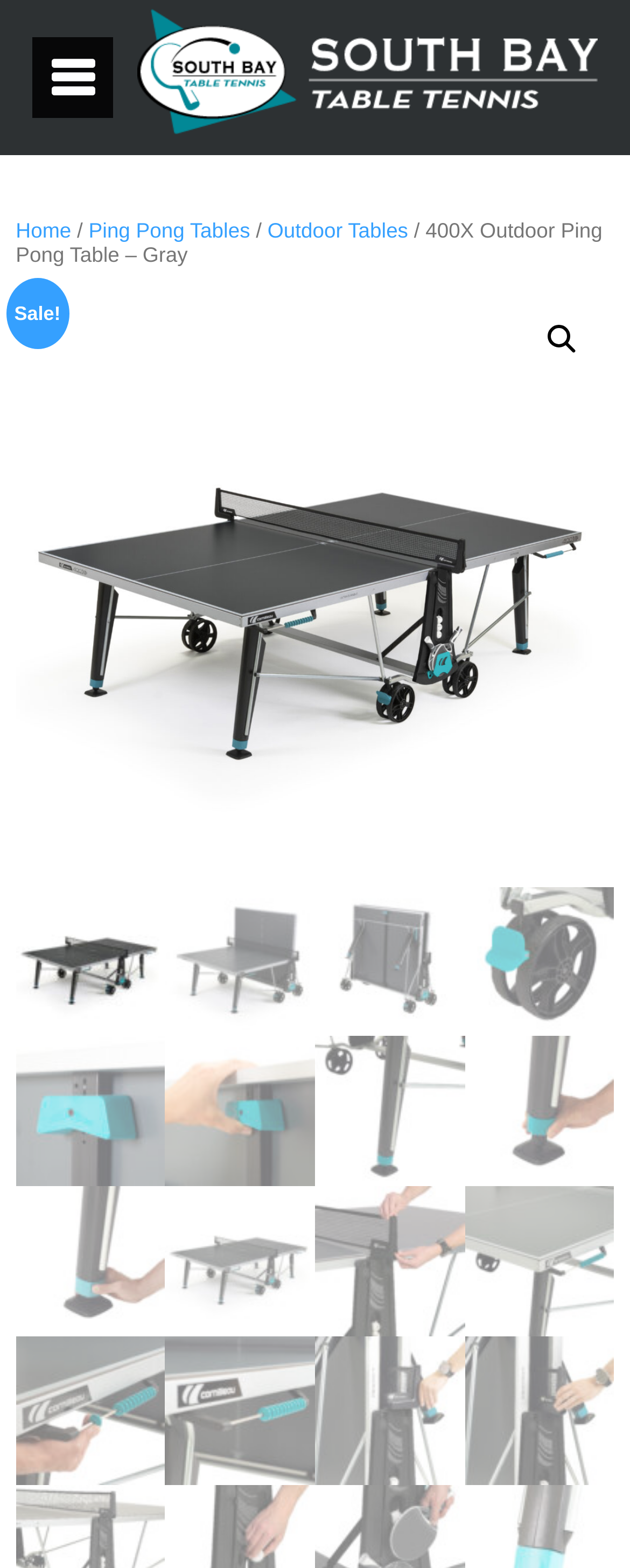Provide a brief response using a word or short phrase to this question:
What is the purpose of the magnifying glass icon?

Search